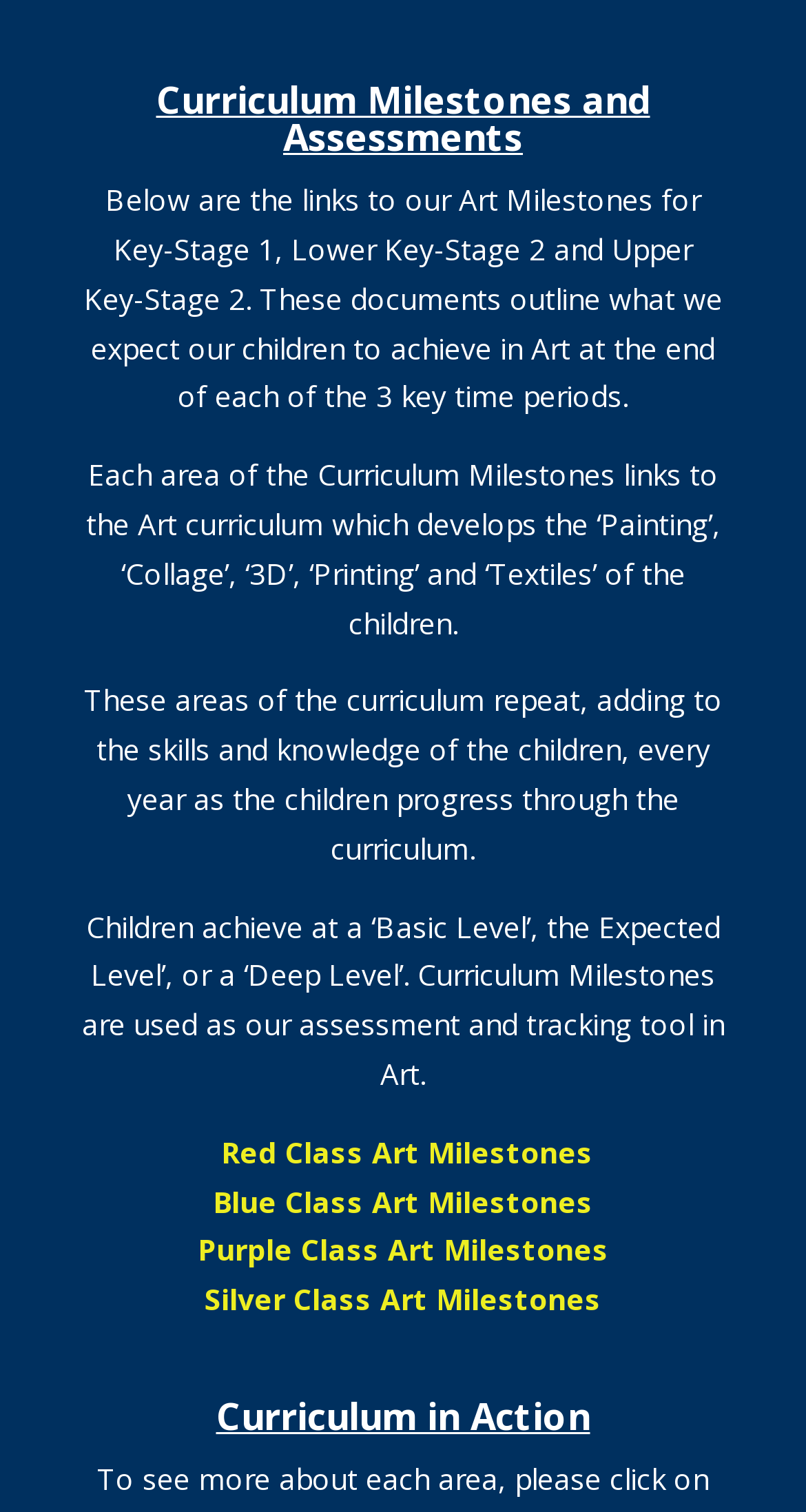What are the five areas of the Art curriculum? Based on the image, give a response in one word or a short phrase.

Painting, Collage, 3D, Printing, Textiles